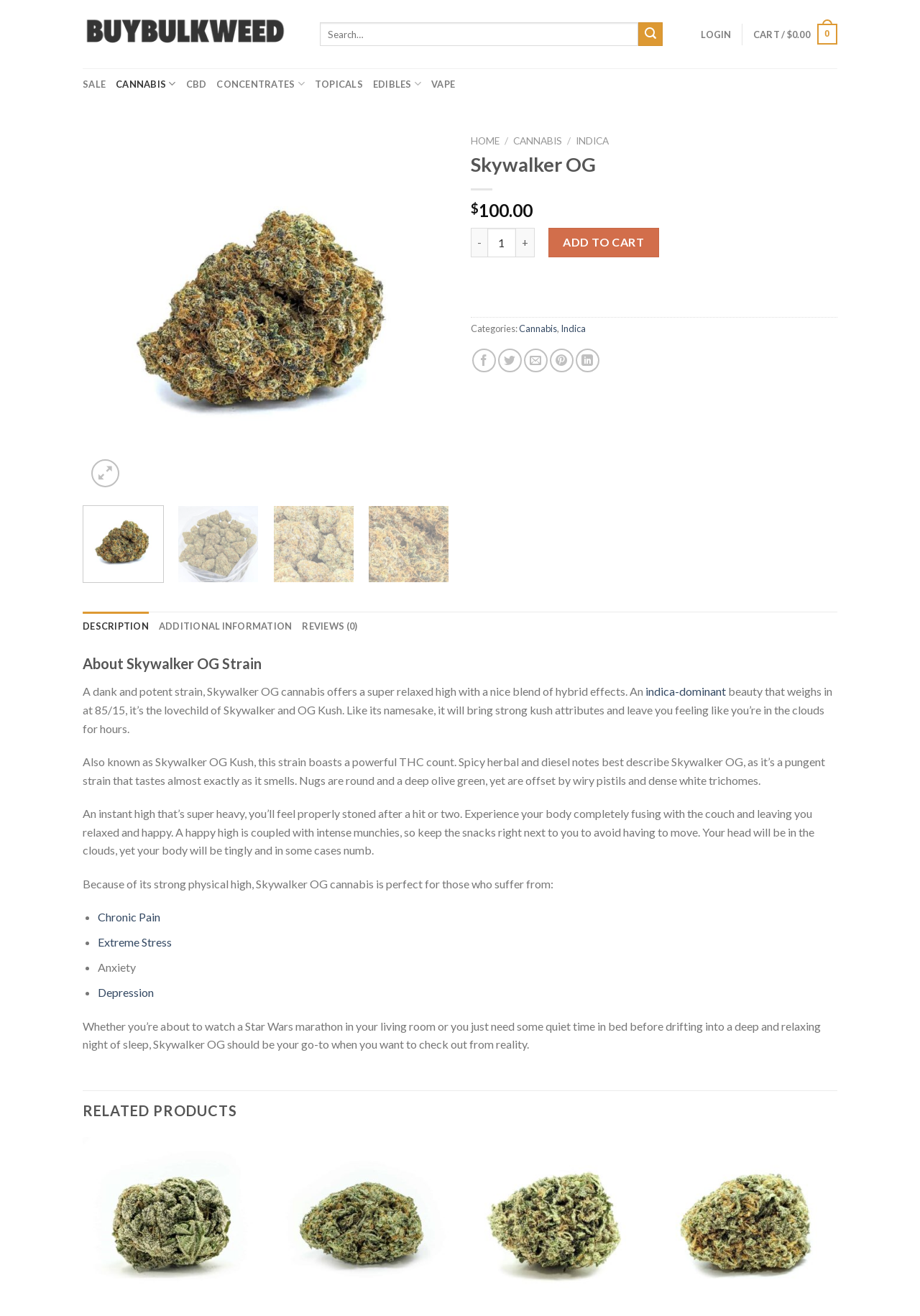Determine the bounding box coordinates for the region that must be clicked to execute the following instruction: "Search for a product".

[0.348, 0.017, 0.721, 0.035]